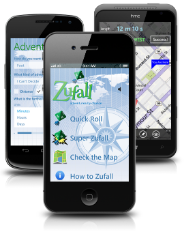Answer the question with a brief word or phrase:
What is the title of the promotional section?

Start Being Spontaneous Now!